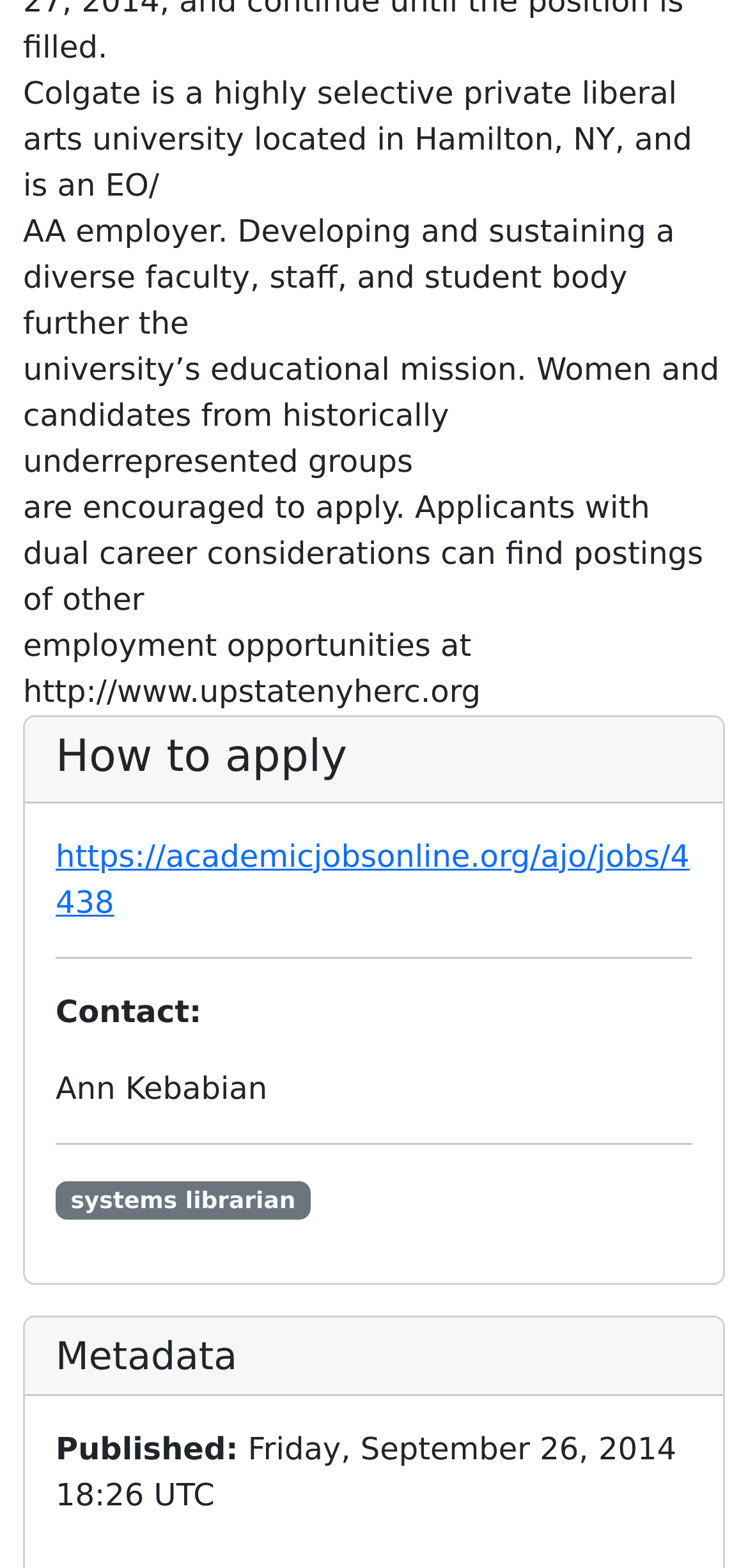Find the bounding box coordinates corresponding to the UI element with the description: "systems librarian". The coordinates should be formatted as [left, top, right, bottom], with values as floats between 0 and 1.

[0.074, 0.753, 0.415, 0.778]